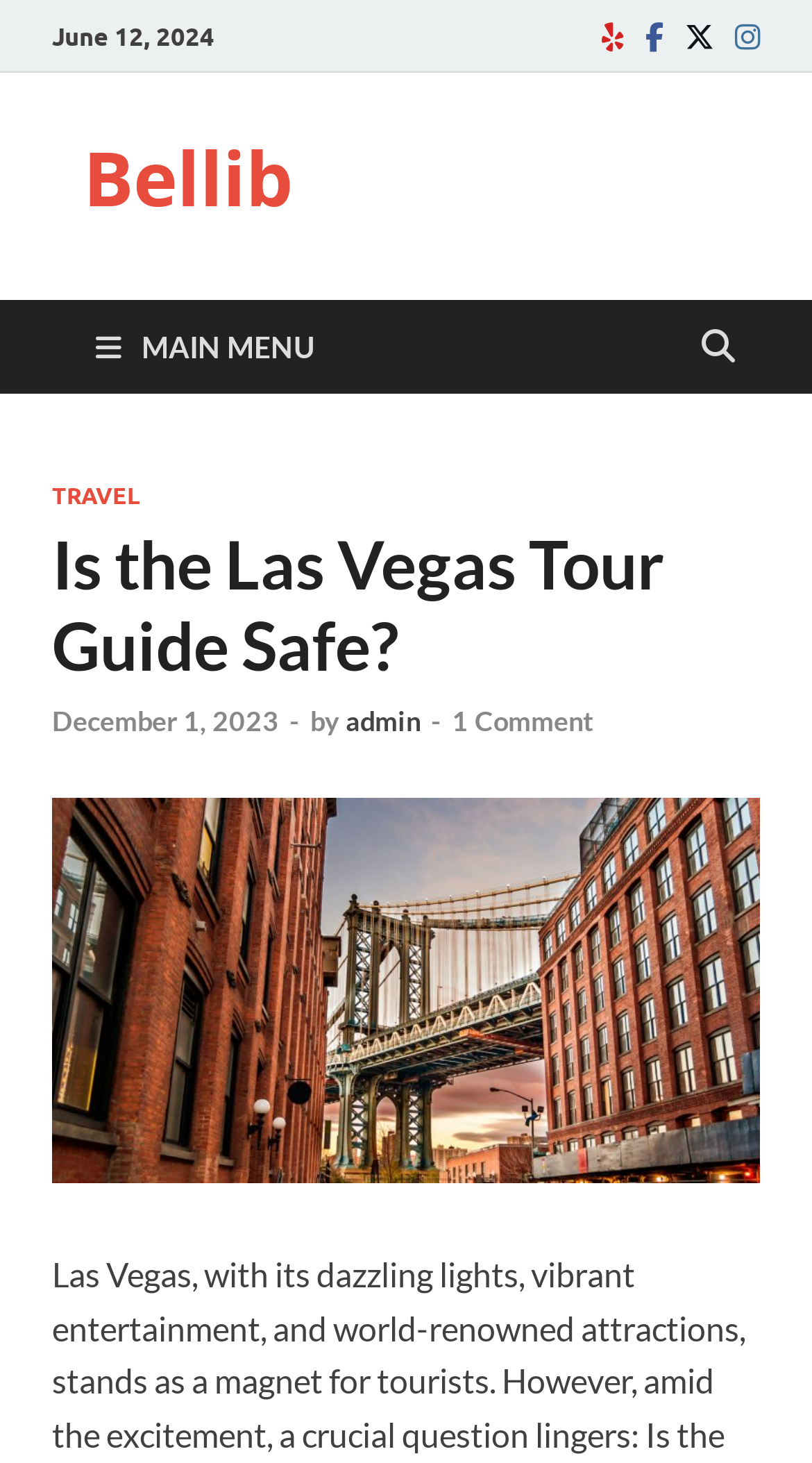Could you find the bounding box coordinates of the clickable area to complete this instruction: "View Bellib's profile"?

[0.103, 0.087, 0.362, 0.157]